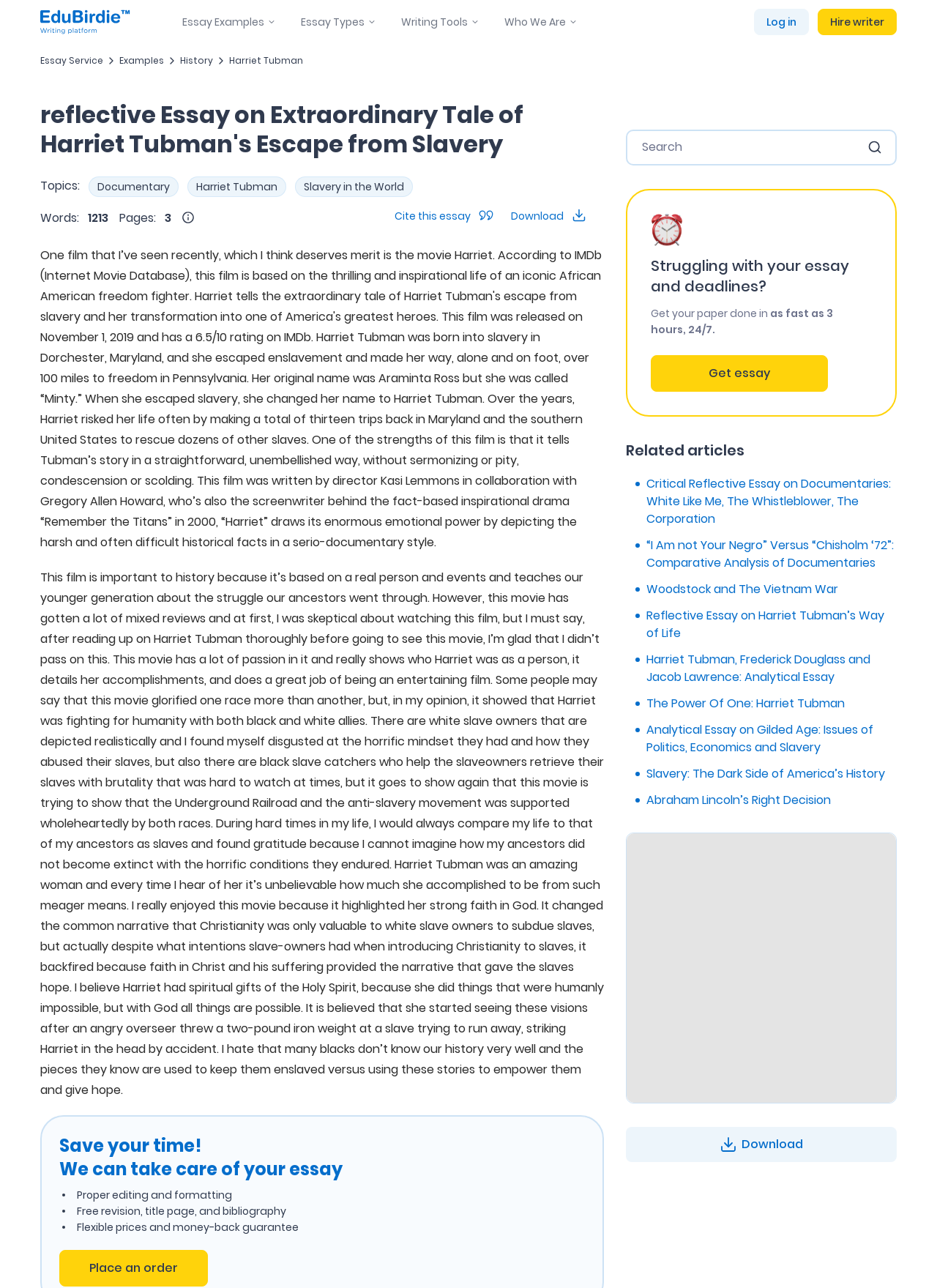Determine the heading of the webpage and extract its text content.

reflective Essay on Extraordinary Tale of Harriet Tubman's Escape from Slavery